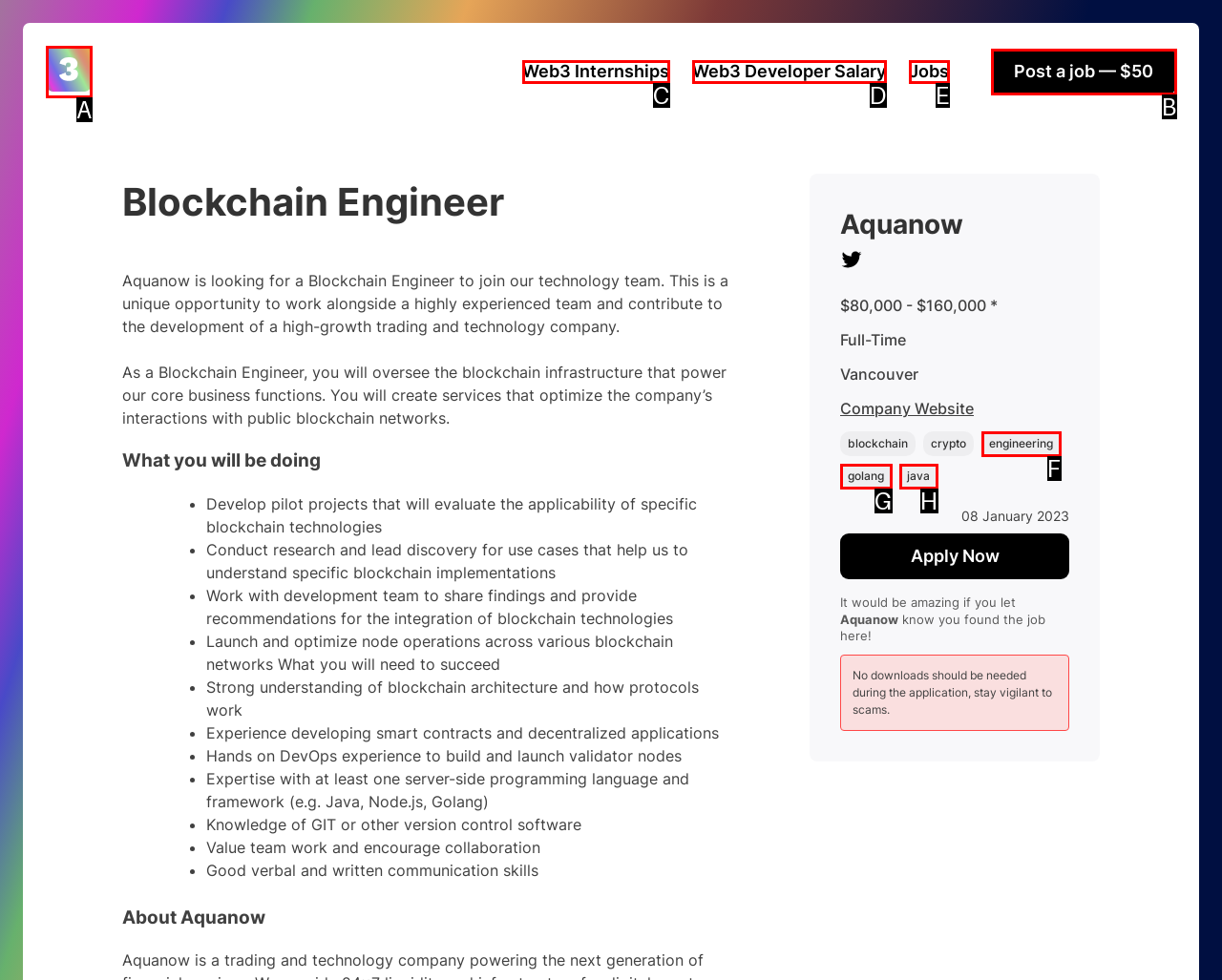Identify the UI element that best fits the description: parent_node: Web3 Jobs
Respond with the letter representing the correct option.

A